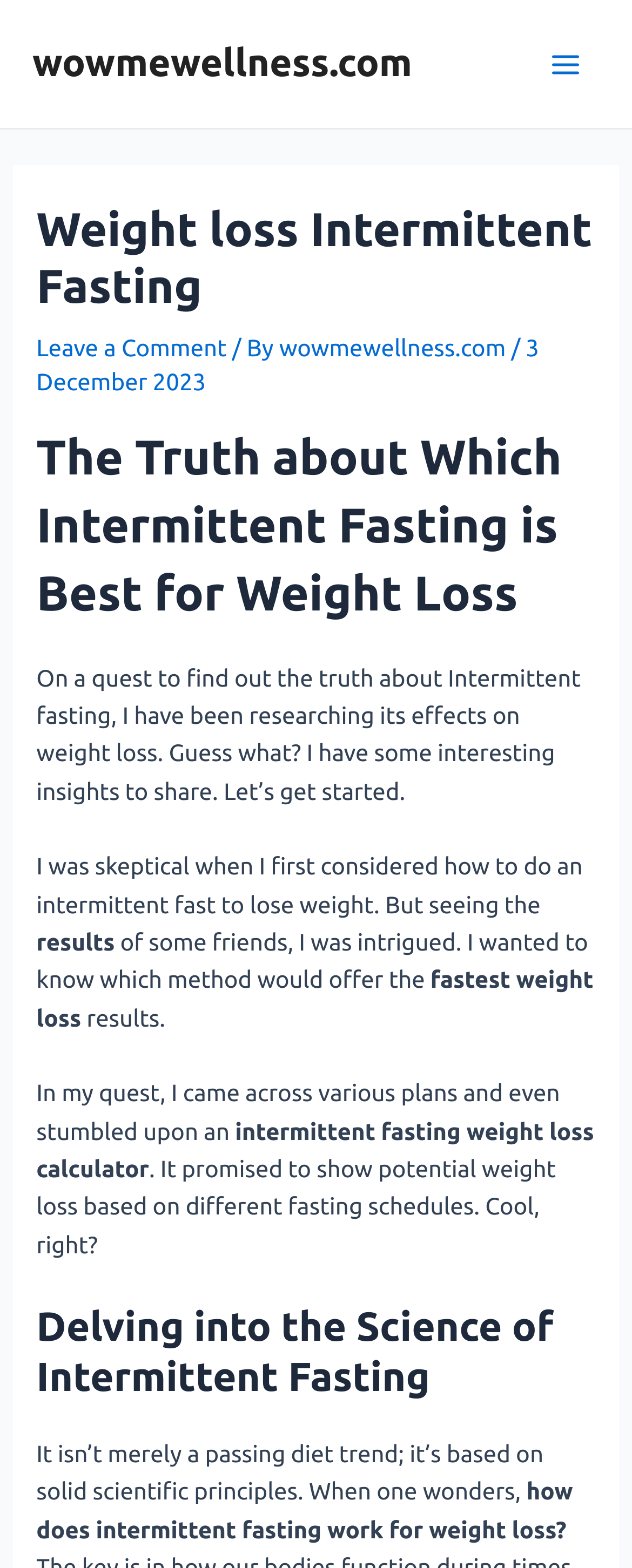What is the author's initial attitude towards intermittent fasting? Using the information from the screenshot, answer with a single word or phrase.

Skeptical